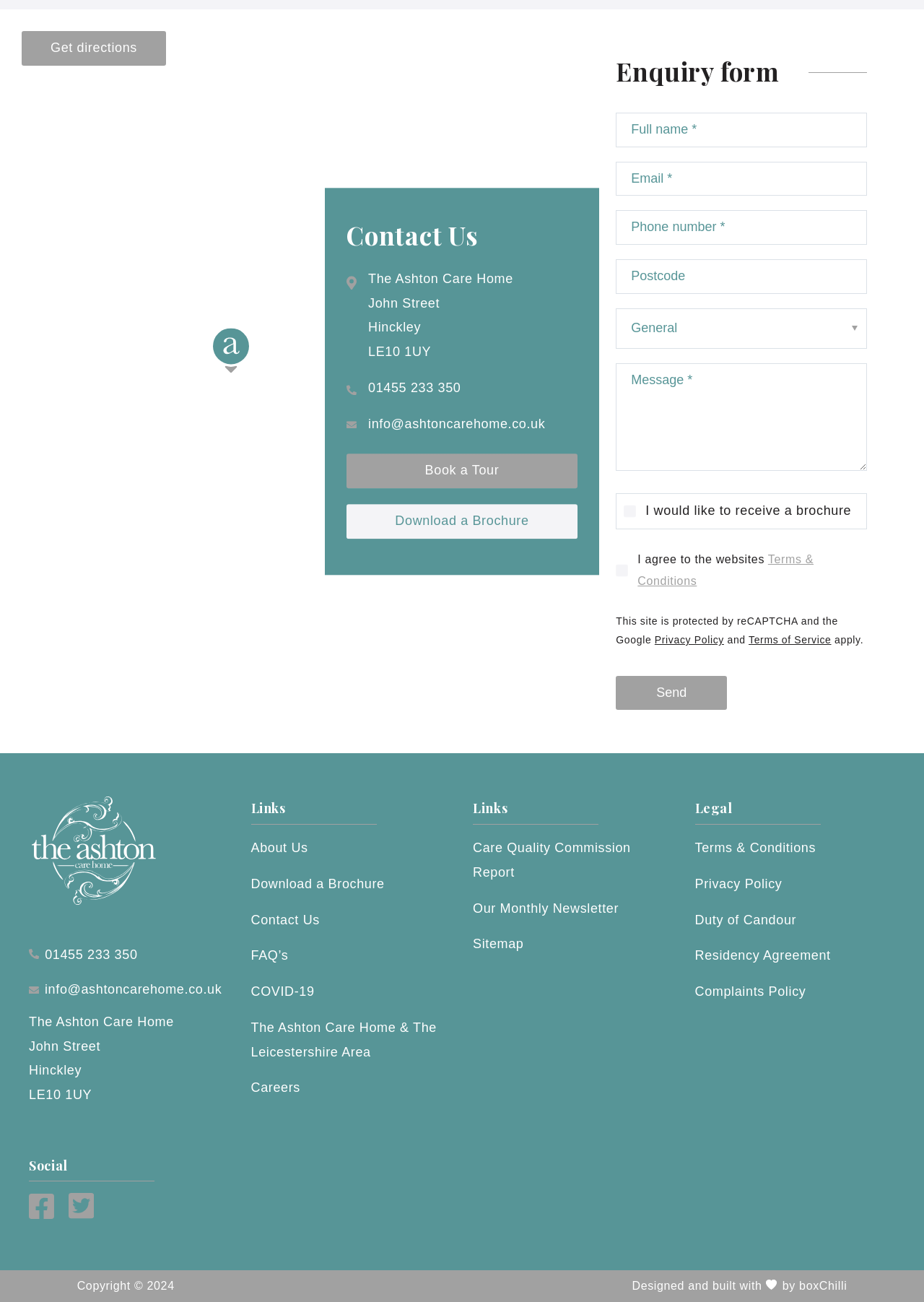Provide a brief response using a word or short phrase to this question:
What is the name of the care home?

The Ashton Care Home